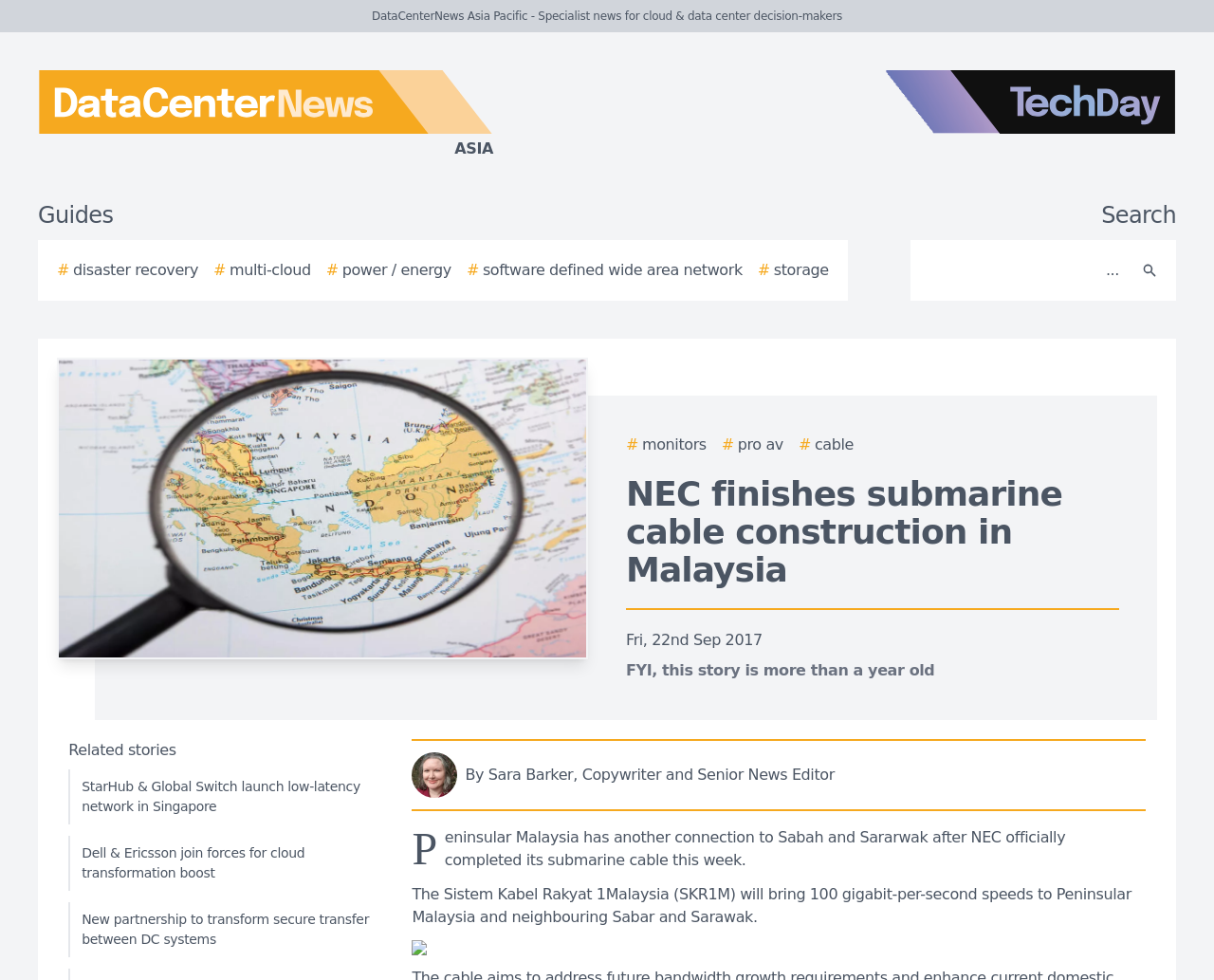Based on the image, provide a detailed response to the question:
How many links are there in the 'Guides' section?

I determined the answer by looking at the 'Guides' section, which contains links to different topics such as 'disaster recovery', 'multi-cloud', 'power / energy', 'software defined wide area network', and 'storage'. There are 5 links in total.